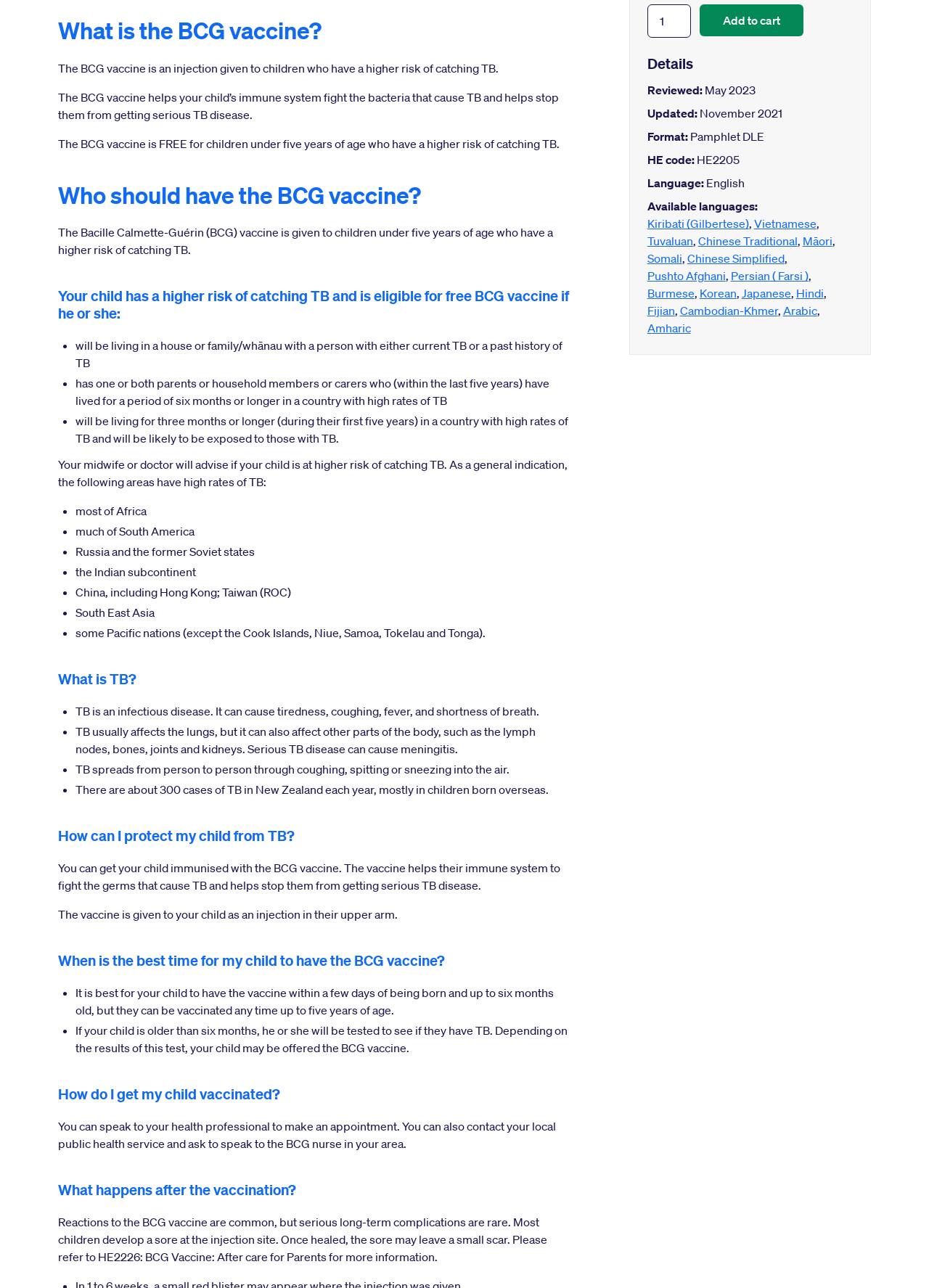Locate the bounding box of the UI element described in the following text: "Tuvaluan".

[0.697, 0.182, 0.746, 0.193]